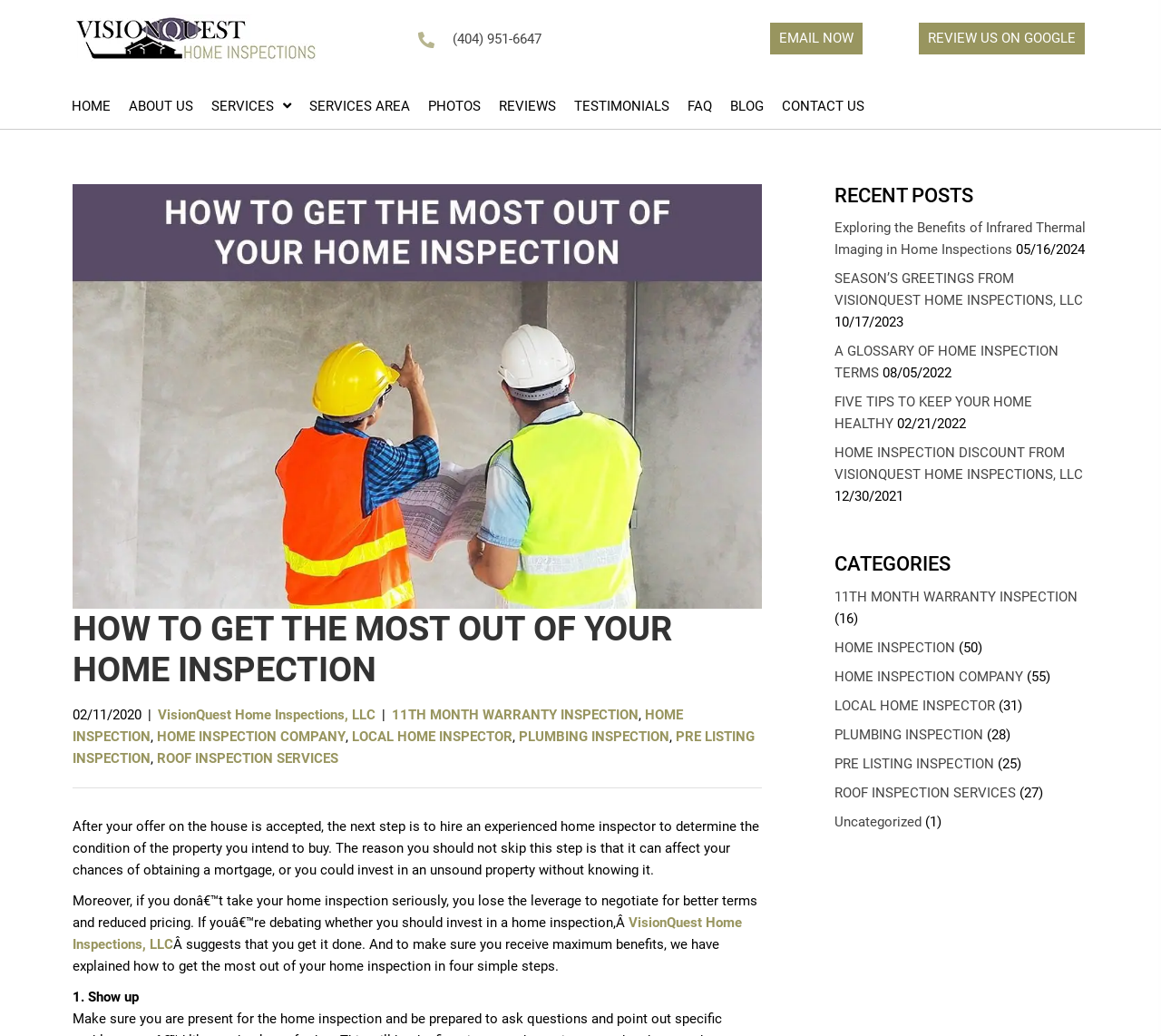Identify the bounding box coordinates of the region that should be clicked to execute the following instruction: "Read the 'HOW TO GET THE MOST OUT OF YOUR HOME INSPECTION' article".

[0.062, 0.588, 0.656, 0.667]